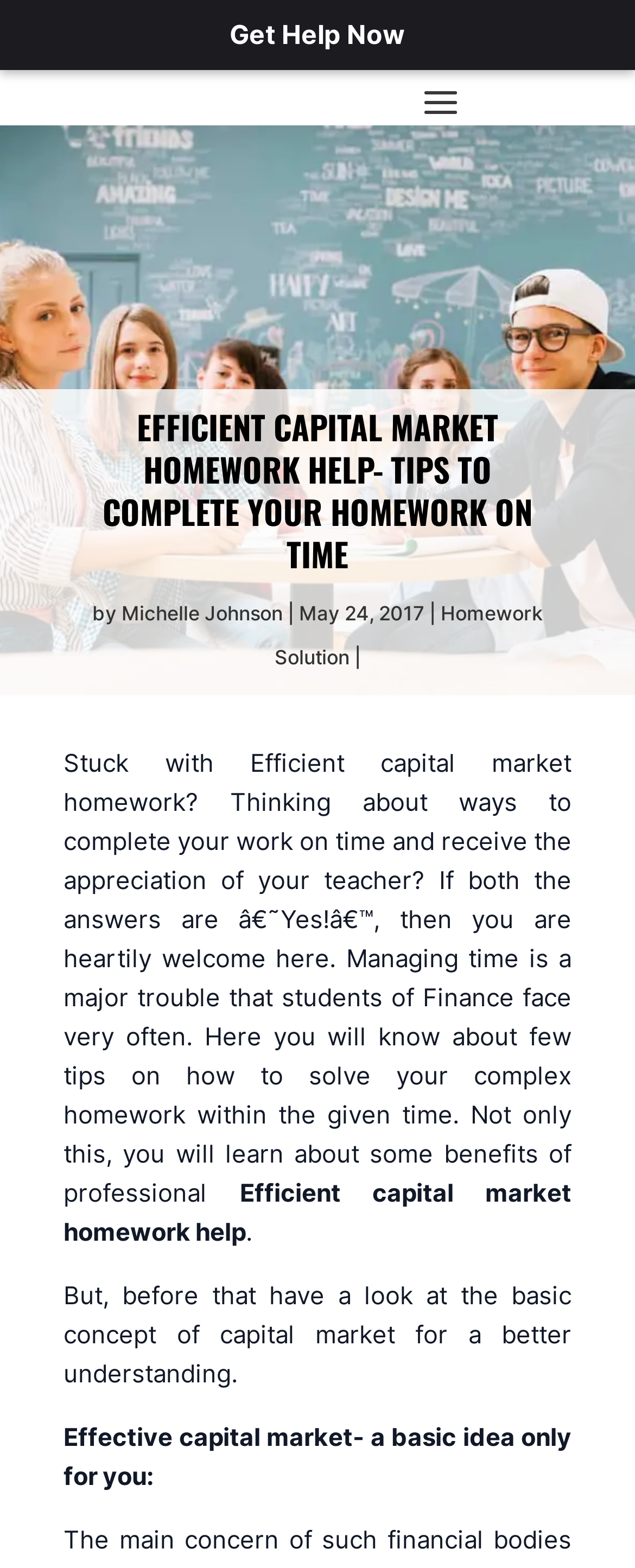Create a detailed description of the webpage's content and layout.

The webpage is about Efficient Capital Market Homework Help, with a prominent link "Get Help Now" at the top. Below the link, there is an image related to assignment help. The main heading "EFFICIENT CAPITAL MARKET HOMEWORK HELP- TIPS TO COMPLETE YOUR HOMEWORK ON TIME" is centered on the page. 

To the right of the heading, there is a byline with the author's name "Michelle Johnson" and the date "May 24, 2017". A link to "Homework Solution" is also present nearby. 

The main content of the page starts below the heading, with a paragraph of text that explains the purpose of the page, which is to help students with their Efficient capital market homework. The text also mentions that the page will provide tips on how to solve complex homework within a given time frame and the benefits of professional help. 

Further down, there are three more paragraphs of text. The first one is about Efficient capital market homework help, the second one is a transitional paragraph that leads to the next topic, and the third one introduces the concept of an Effective capital market, providing a basic idea for the readers.